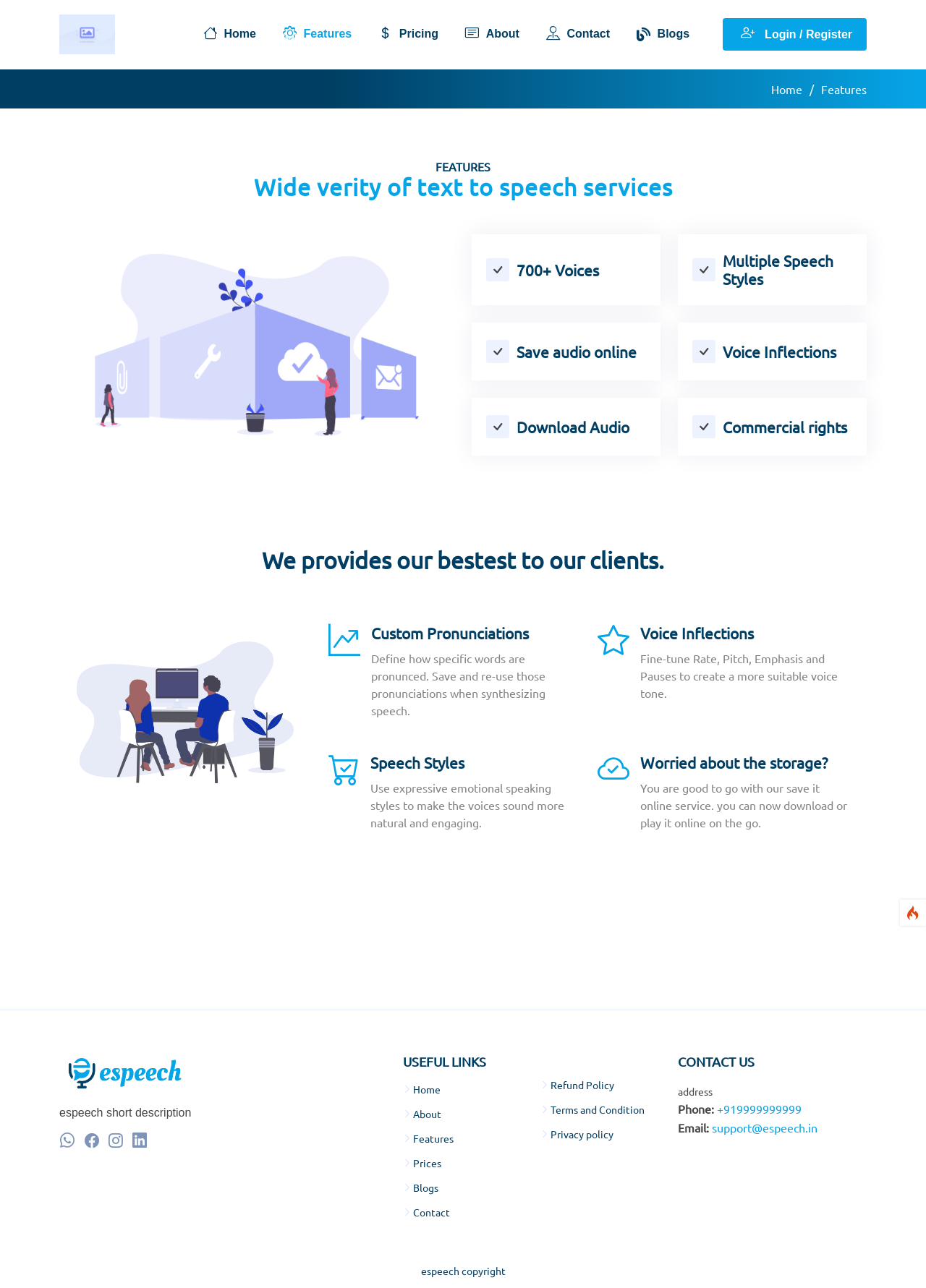What is the purpose of the 'Save audio online' feature?
Using the screenshot, give a one-word or short phrase answer.

To store audio online